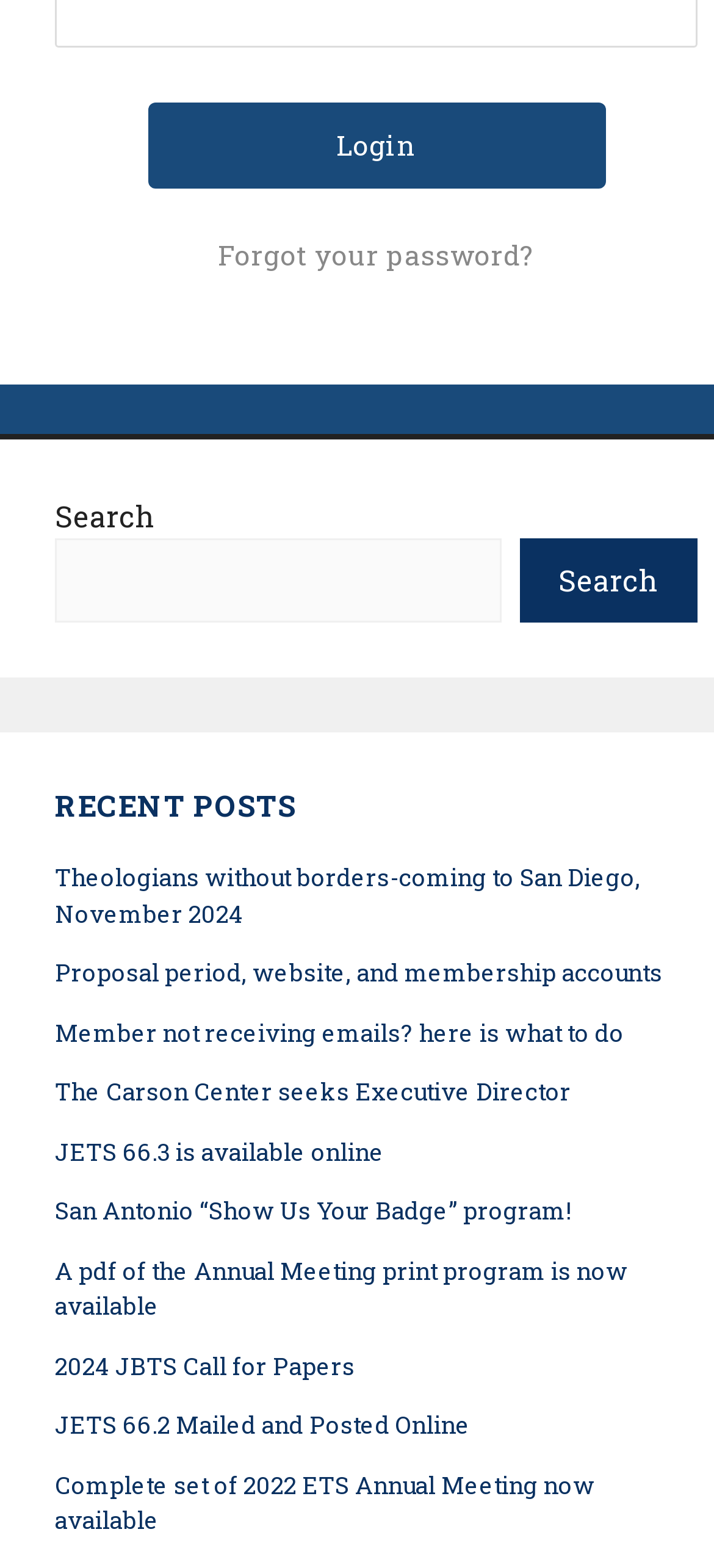Please give the bounding box coordinates of the area that should be clicked to fulfill the following instruction: "Click the login button". The coordinates should be in the format of four float numbers from 0 to 1, i.e., [left, top, right, bottom].

[0.206, 0.065, 0.847, 0.12]